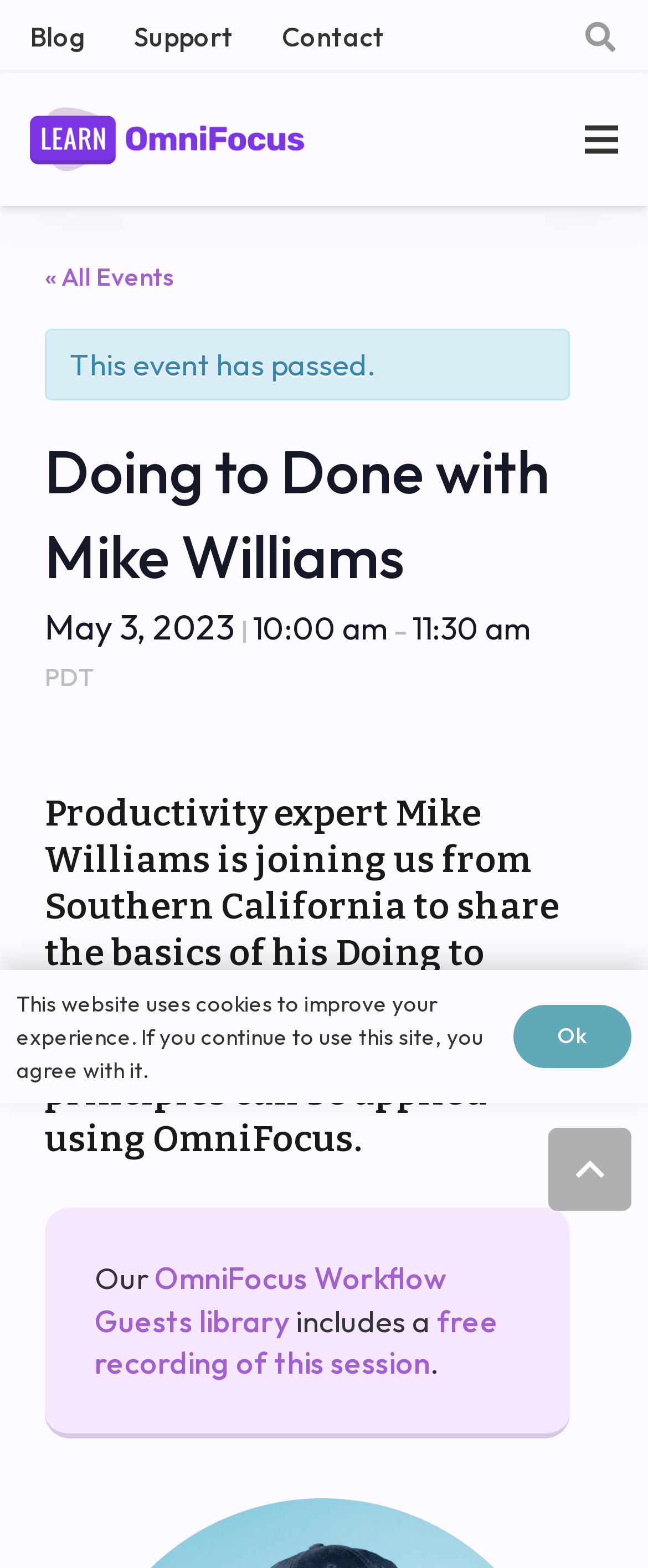Identify the bounding box coordinates of the region I need to click to complete this instruction: "Go to 'Contact'".

[0.435, 0.013, 0.594, 0.034]